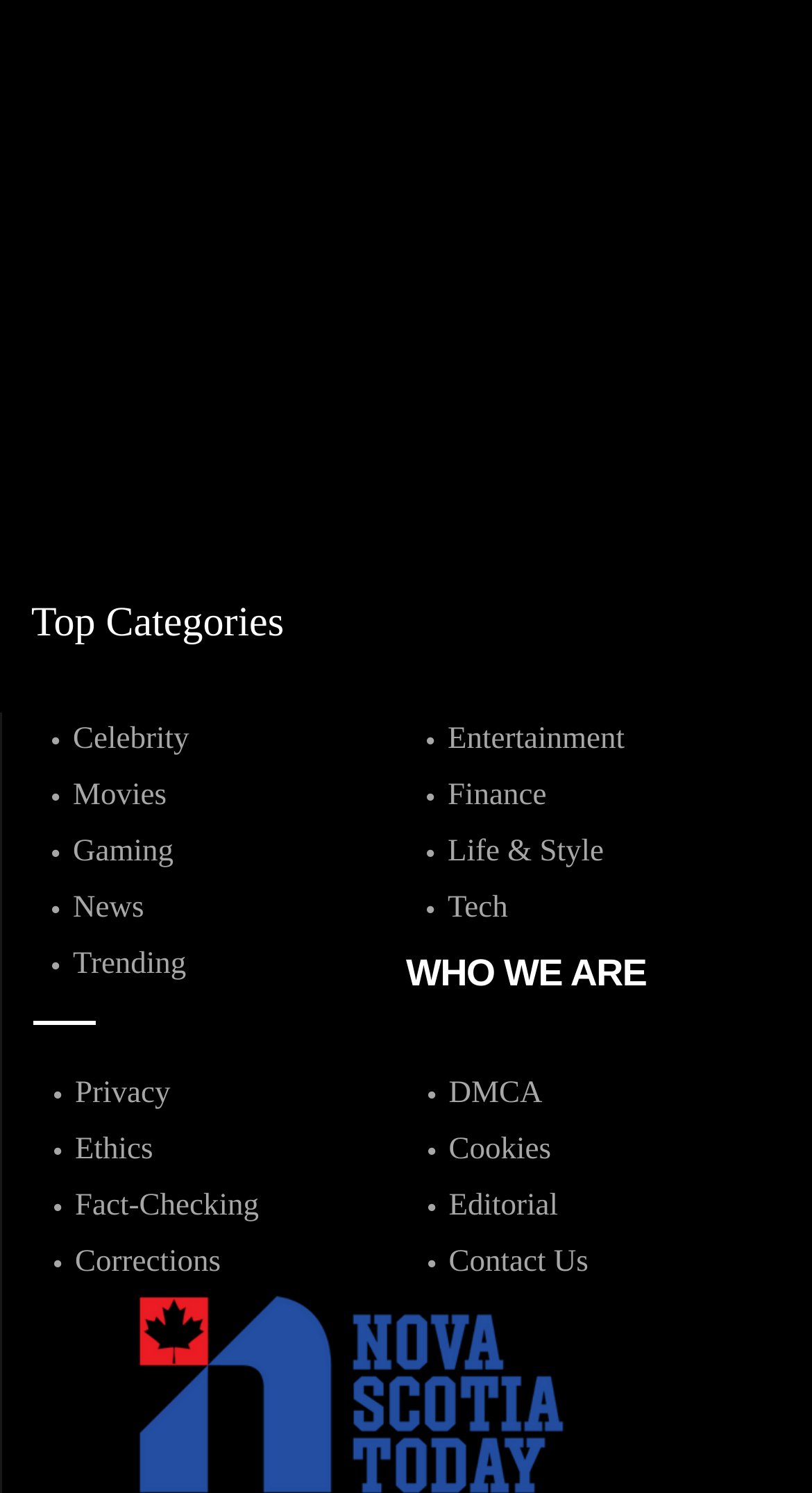Please identify the coordinates of the bounding box that should be clicked to fulfill this instruction: "Read about WHO WE ARE".

[0.5, 0.638, 0.796, 0.665]